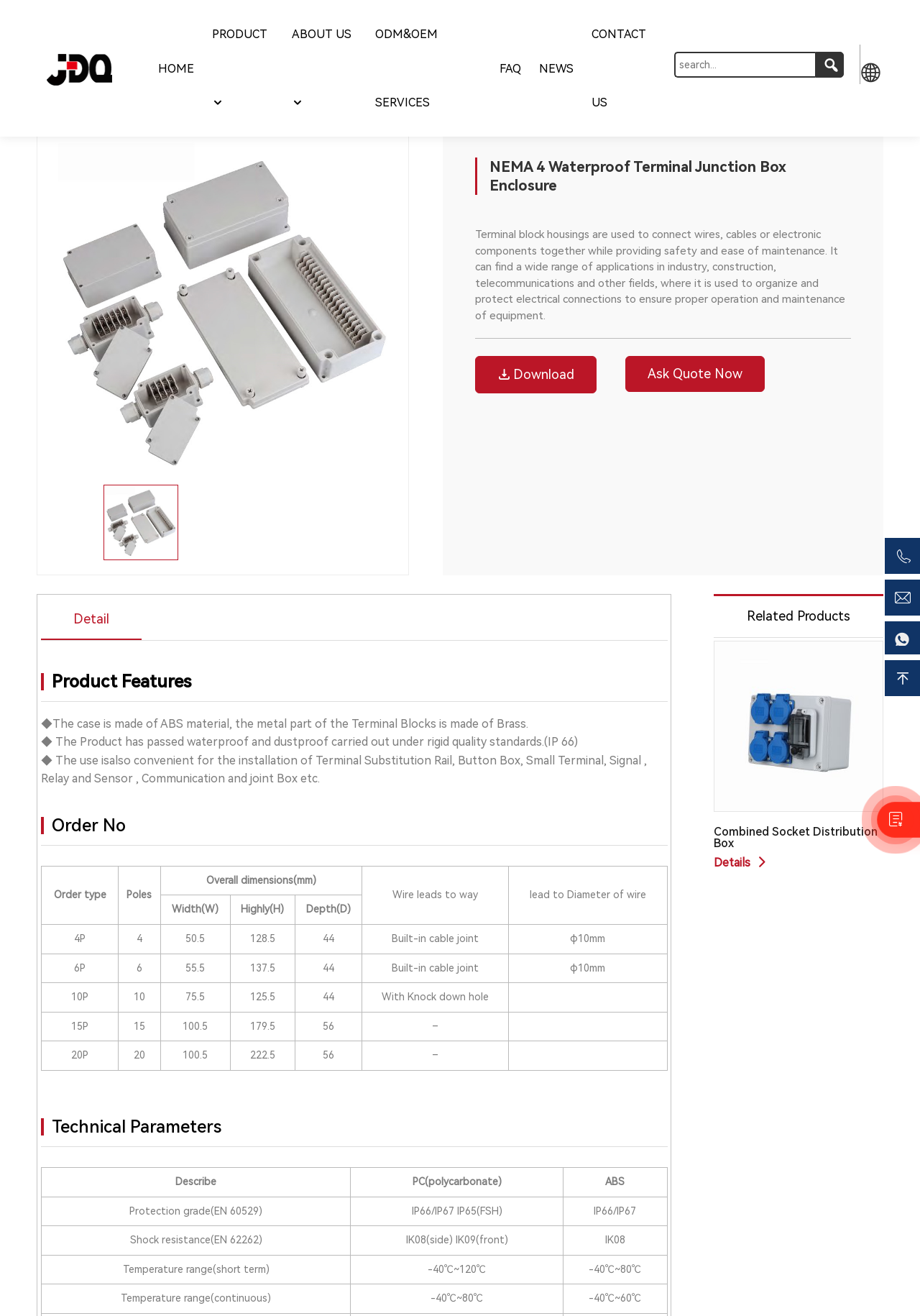Please provide a comprehensive response to the question below by analyzing the image: 
How many types of poles are available for this product?

According to the order no. table, there are 4 types of poles available for this product, namely 4P, 6P, 10P, and 15P.